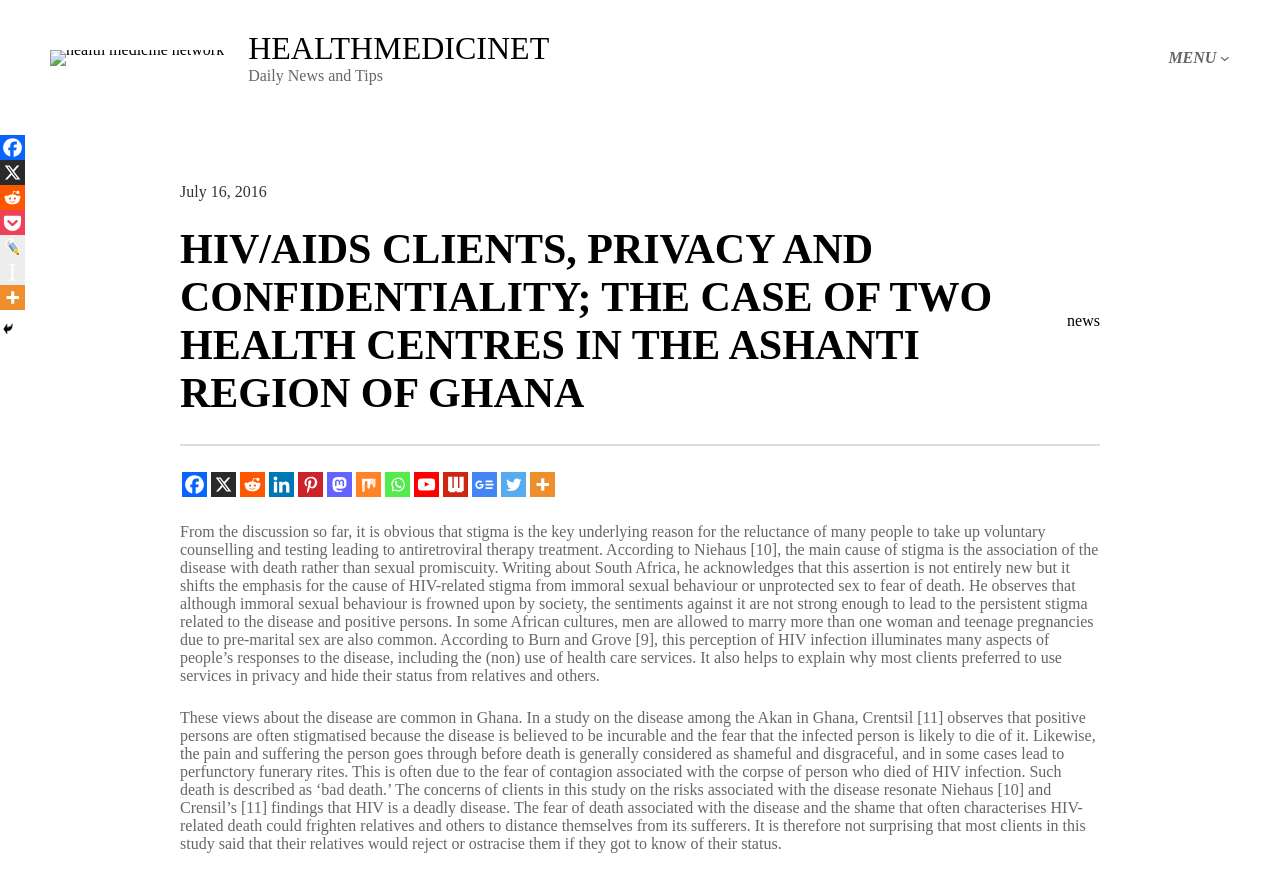Provide an in-depth caption for the webpage.

This webpage appears to be an article discussing HIV/AIDS clients, privacy, and confidentiality, specifically in the context of two health centers in the Ashanti Region of Ghana. 

At the top of the page, there is a header section with a link to "health medicine network" accompanied by an image, and a heading "HEALTHMEDICINET" with a link to the same. Below this, there is a static text "Daily News and Tips". 

On the top right side, there is a navigation menu labeled "Header navigation" with a link to "MENU" and a button to open a submenu. 

Below the header section, there is a time element displaying the date "July 16, 2016". 

The main content of the article is headed by a title "HIV/AIDS CLIENTS, PRIVACY AND CONFIDENTIALITY; THE CASE OF TWO HEALTH CENTRES IN THE ASHANTI REGION OF GHANA". 

Following the title, there are several paragraphs of text discussing the stigma associated with HIV/AIDS, the fear of death, and the reluctance of people to take up voluntary counseling and testing leading to antiretroviral therapy treatment. The text cites various authors and studies, including Niehaus, Burn and Grove, and Crentsil, to support its arguments. 

On the right side of the page, there are several social media links, including Facebook, X, Reddit, Linkedin, Pinterest, Mastodon, Mix, Whatsapp, Youtube, Webnews, Google News, Twitter, and More, each accompanied by an image. 

At the bottom of the page, there is a set of social media links again, with a "Hide" button on the left side.